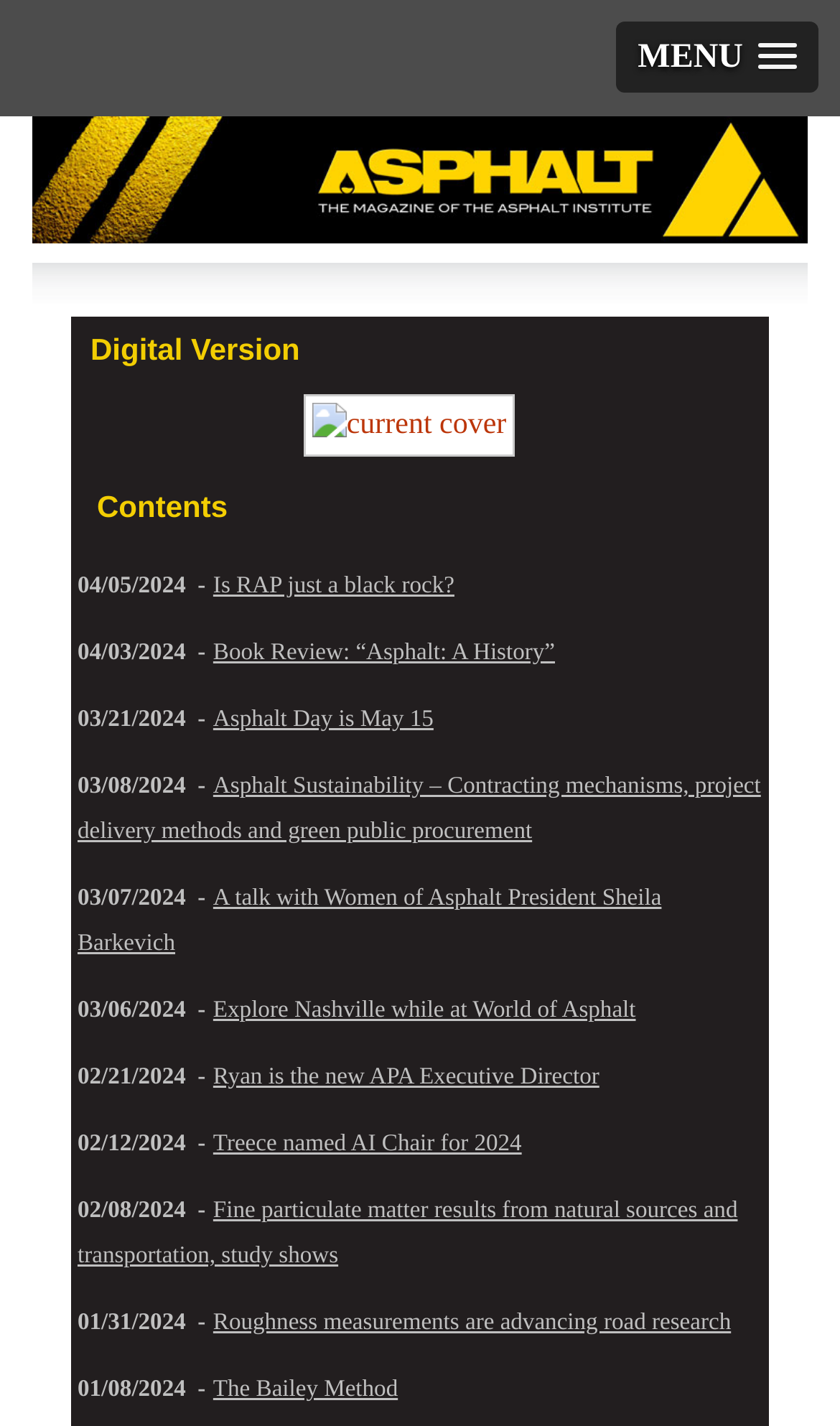How many articles are listed on the webpage?
Please answer the question as detailed as possible.

The number of articles can be determined by counting the link elements with dates and article titles, which are 15 in total.